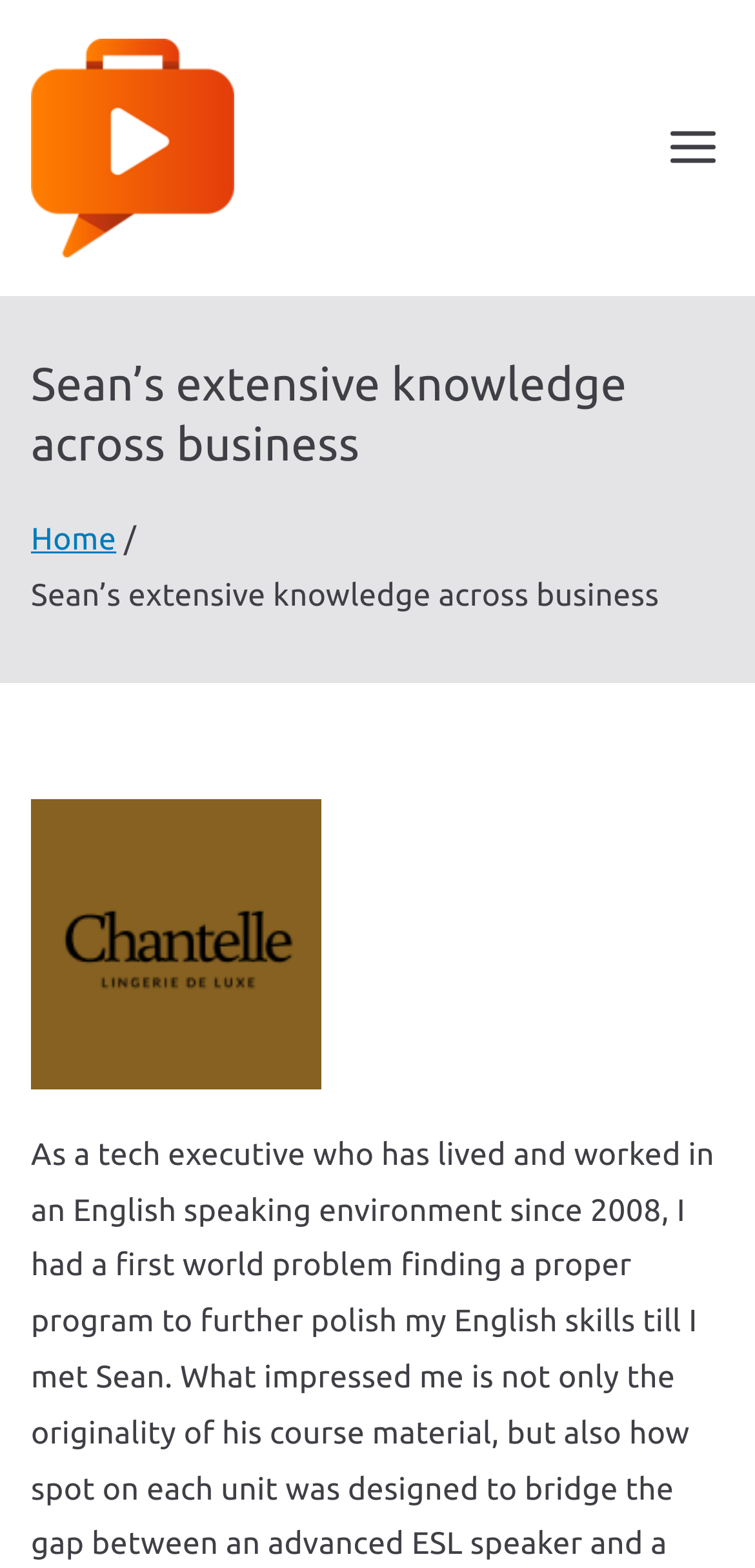Describe the entire webpage, focusing on both content and design.

The webpage appears to be a professional profile or course description page, with a focus on business English courses. At the top-left of the page, there is a heading that reads "Sean's extensive knowledge across business". Below this heading, there is a navigation section with breadcrumbs, which includes a link to the "Home" page. 

To the right of the heading, there is a large image of a person, likely Chantelle, which takes up a significant portion of the top section of the page. 

In the top-center of the page, there is a link to "Specialist Language business English courses", accompanied by a small image with the same description. Further to the right, there is another link to "Specialist Language". 

At the top-right corner of the page, there is a button labeled "Primary Menu", which is accompanied by a small image. 

The overall layout of the page suggests a clean and organized design, with clear headings and concise text. The use of images and links creates a visually appealing and interactive experience for the user.